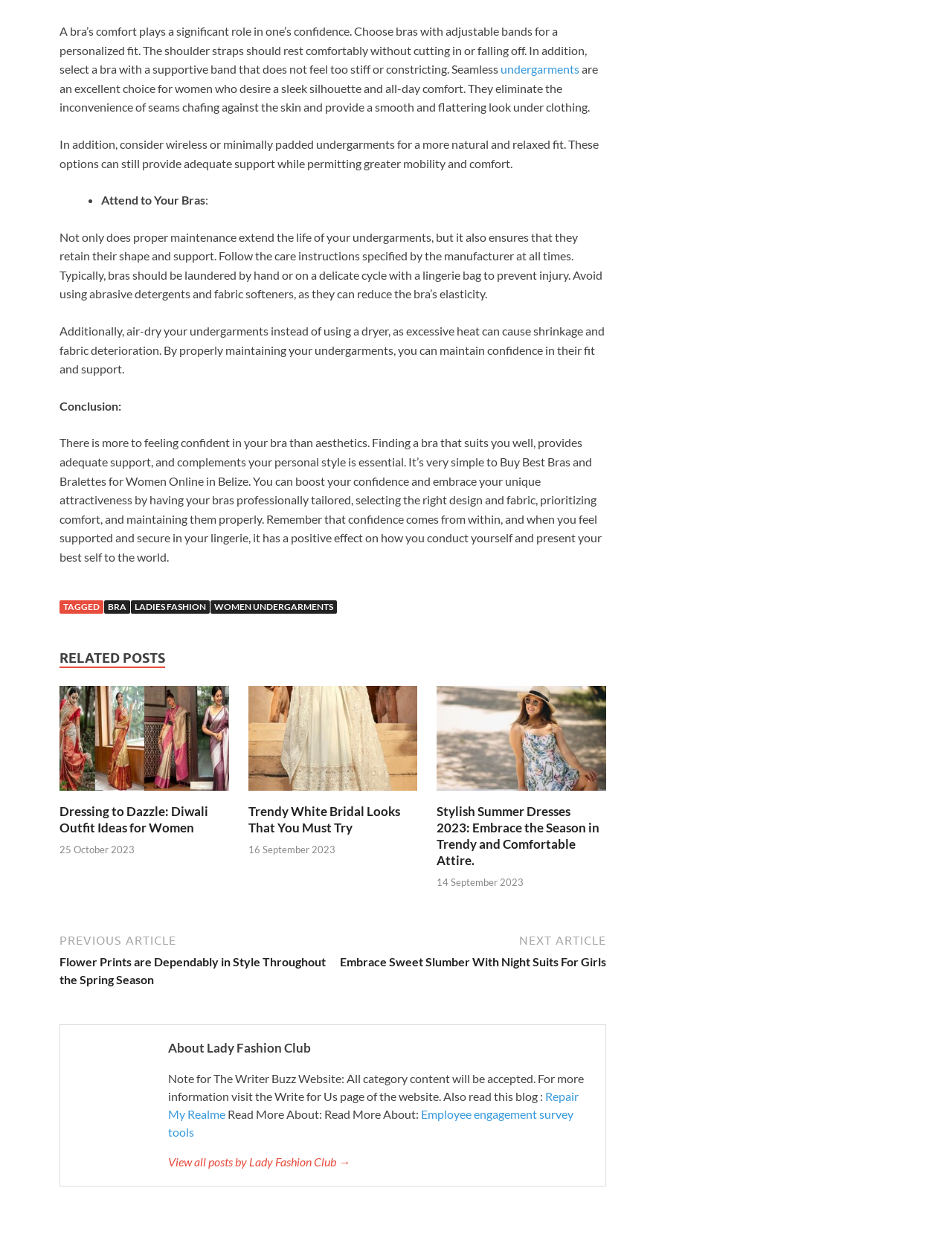Determine the bounding box coordinates of the clickable region to execute the instruction: "Read the article about Diwali Outfit Ideas for Women". The coordinates should be four float numbers between 0 and 1, denoted as [left, top, right, bottom].

[0.062, 0.632, 0.241, 0.643]